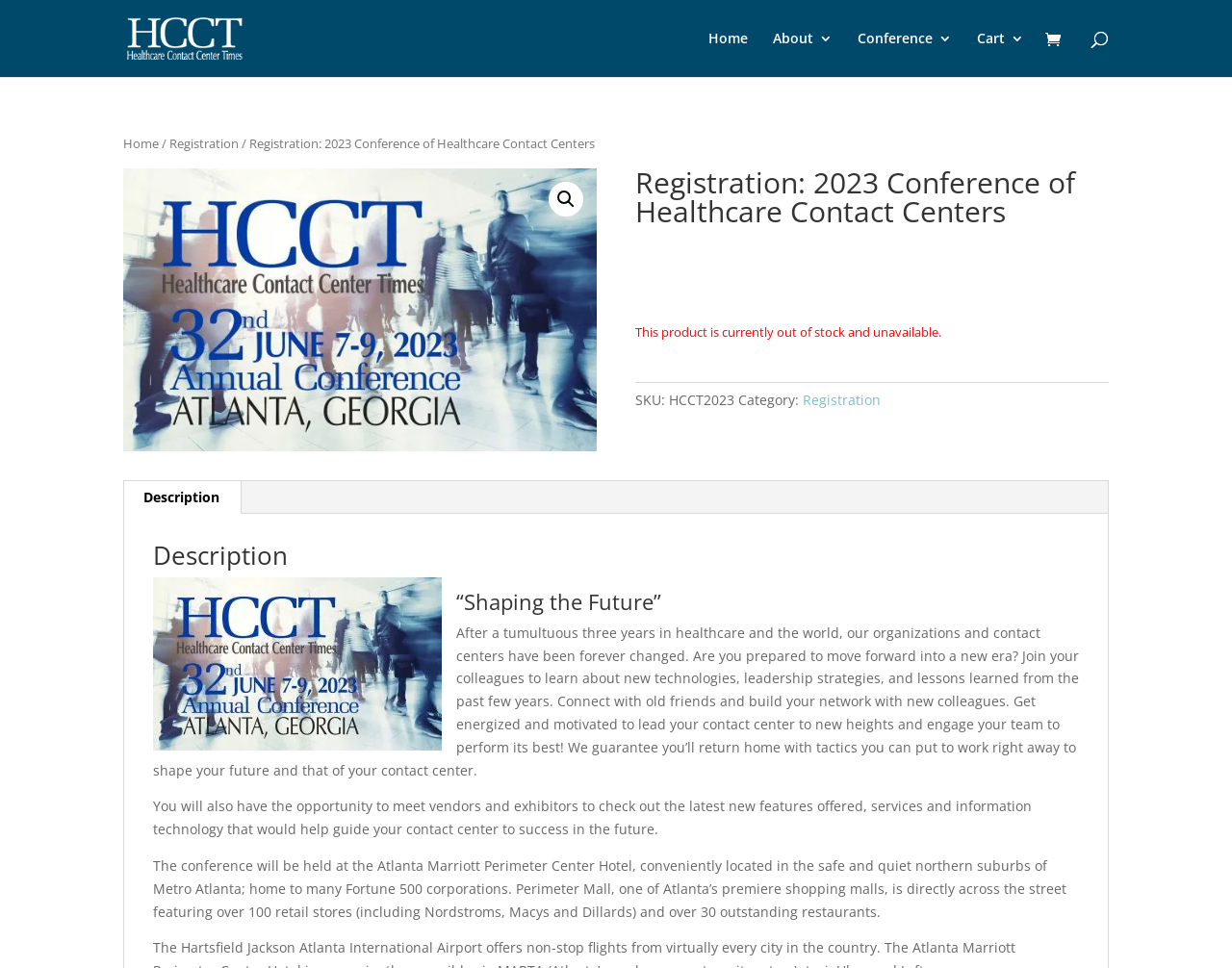Determine the bounding box coordinates of the UI element that matches the following description: "parent_node: Home". The coordinates should be four float numbers between 0 and 1 in the format [left, top, right, bottom].

[0.848, 0.031, 0.869, 0.054]